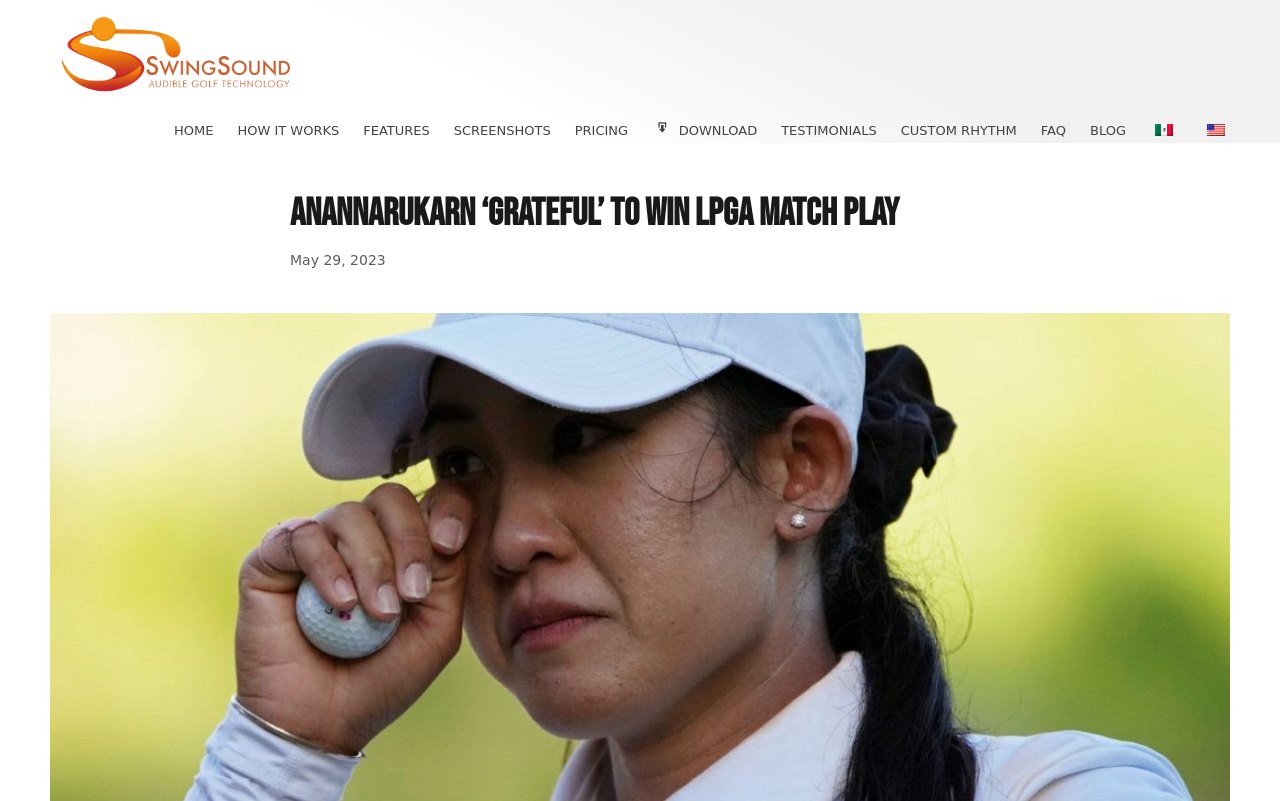What is the name of the golf app?
Answer the question with a single word or phrase, referring to the image.

Swing Sound